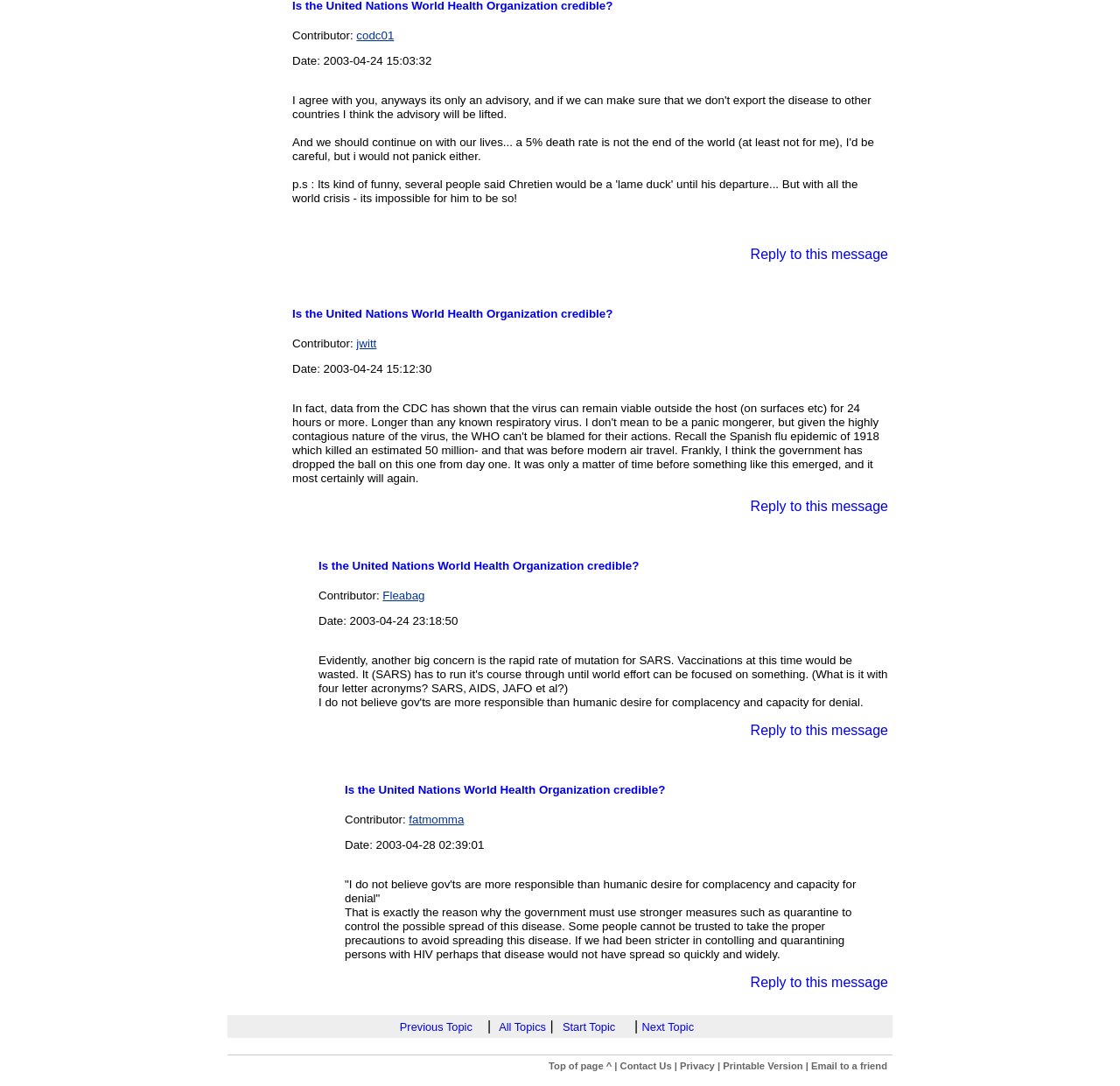Pinpoint the bounding box coordinates of the clickable area needed to execute the instruction: "Reply to this message". The coordinates should be specified as four float numbers between 0 and 1, i.e., [left, top, right, bottom].

[0.261, 0.226, 0.793, 0.25]